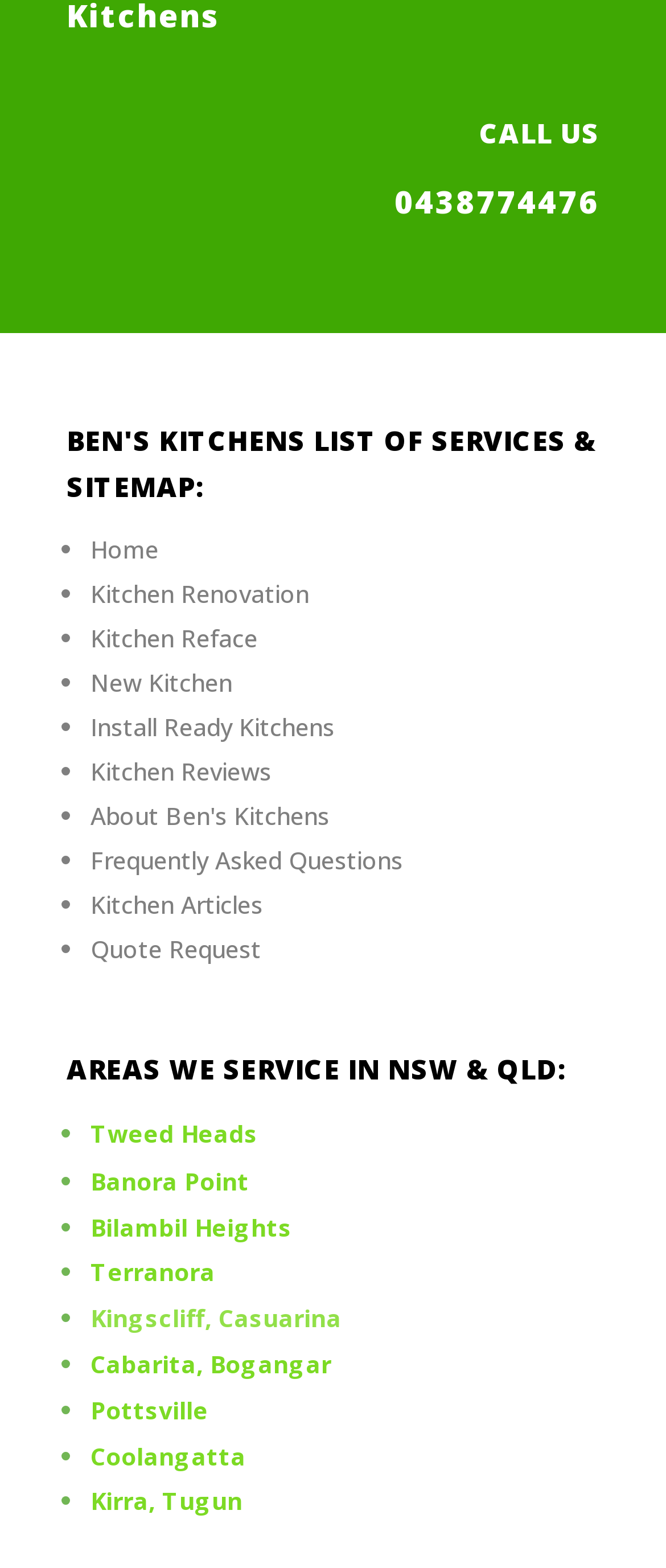Please give a concise answer to this question using a single word or phrase: 
What areas in NSW does Ben's Kitchens service?

Tweed Heads, Banora Point, etc.